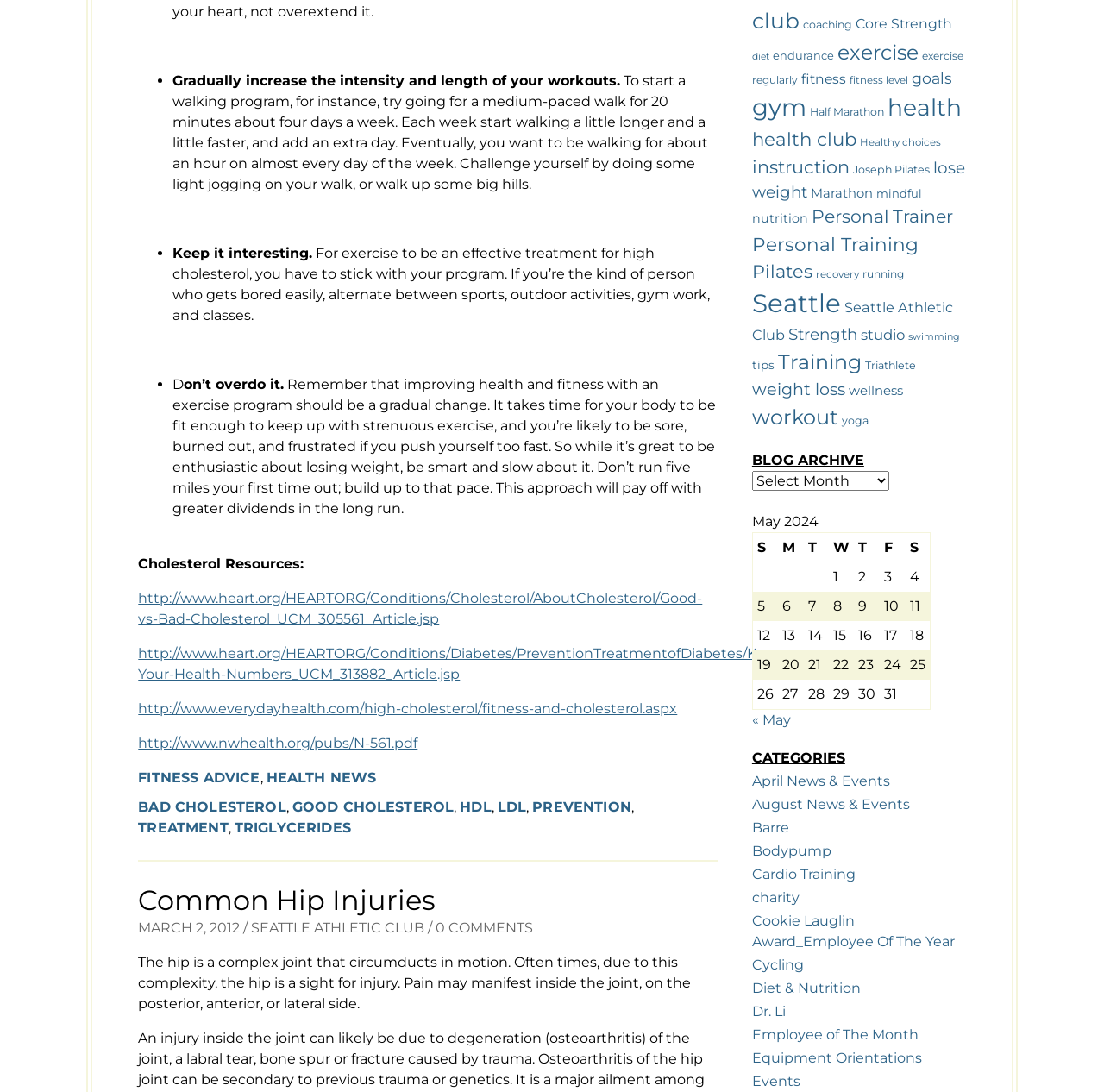What is the date of the article 'Common Hip Injuries'?
Refer to the image and offer an in-depth and detailed answer to the question.

According to the webpage, the article 'Common Hip Injuries' was published on MARCH 2, 2012.